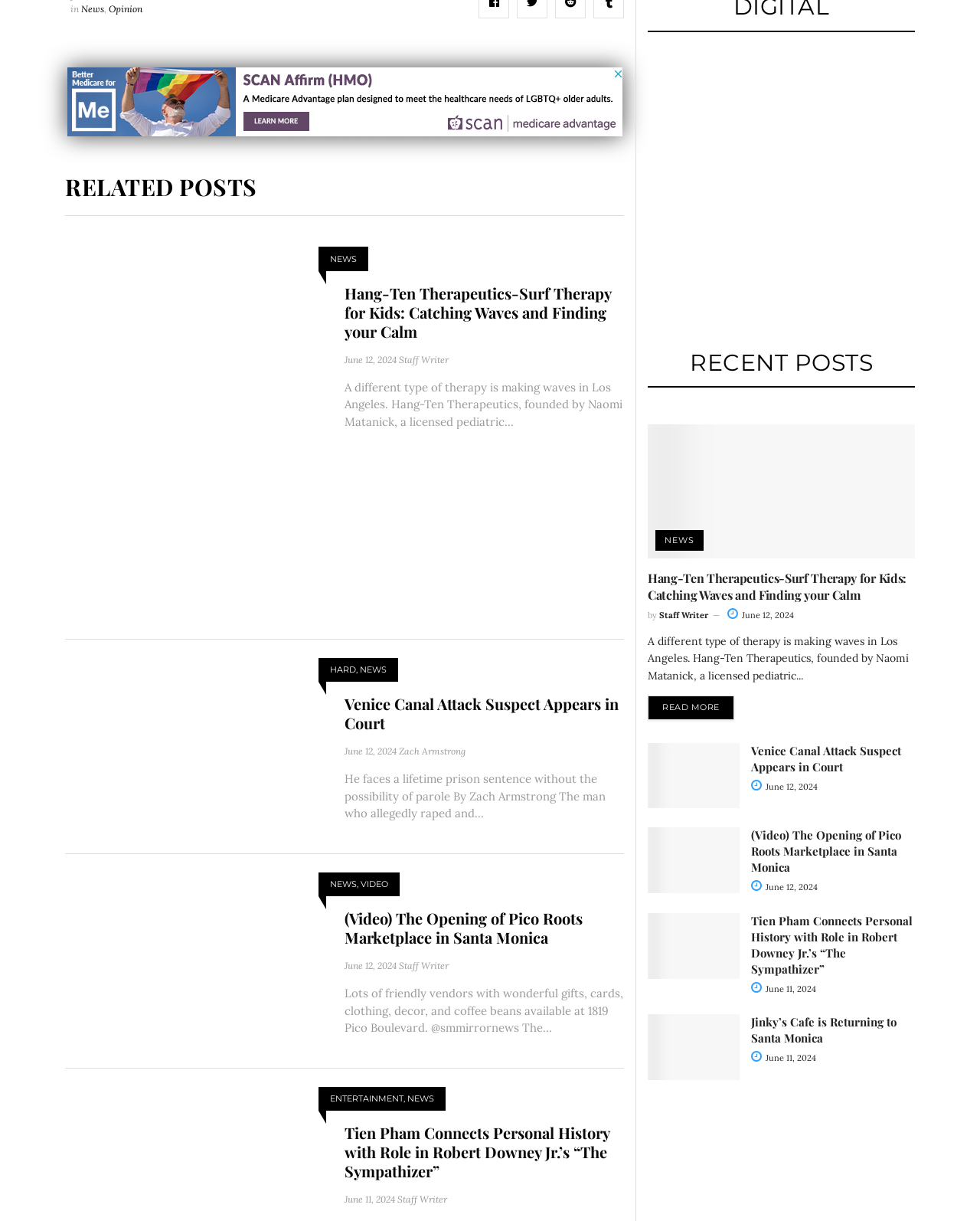Who is the author of the article 'Venice Canal Attack Suspect Appears in Court'?
Refer to the image and provide a one-word or short phrase answer.

Zach Armstrong